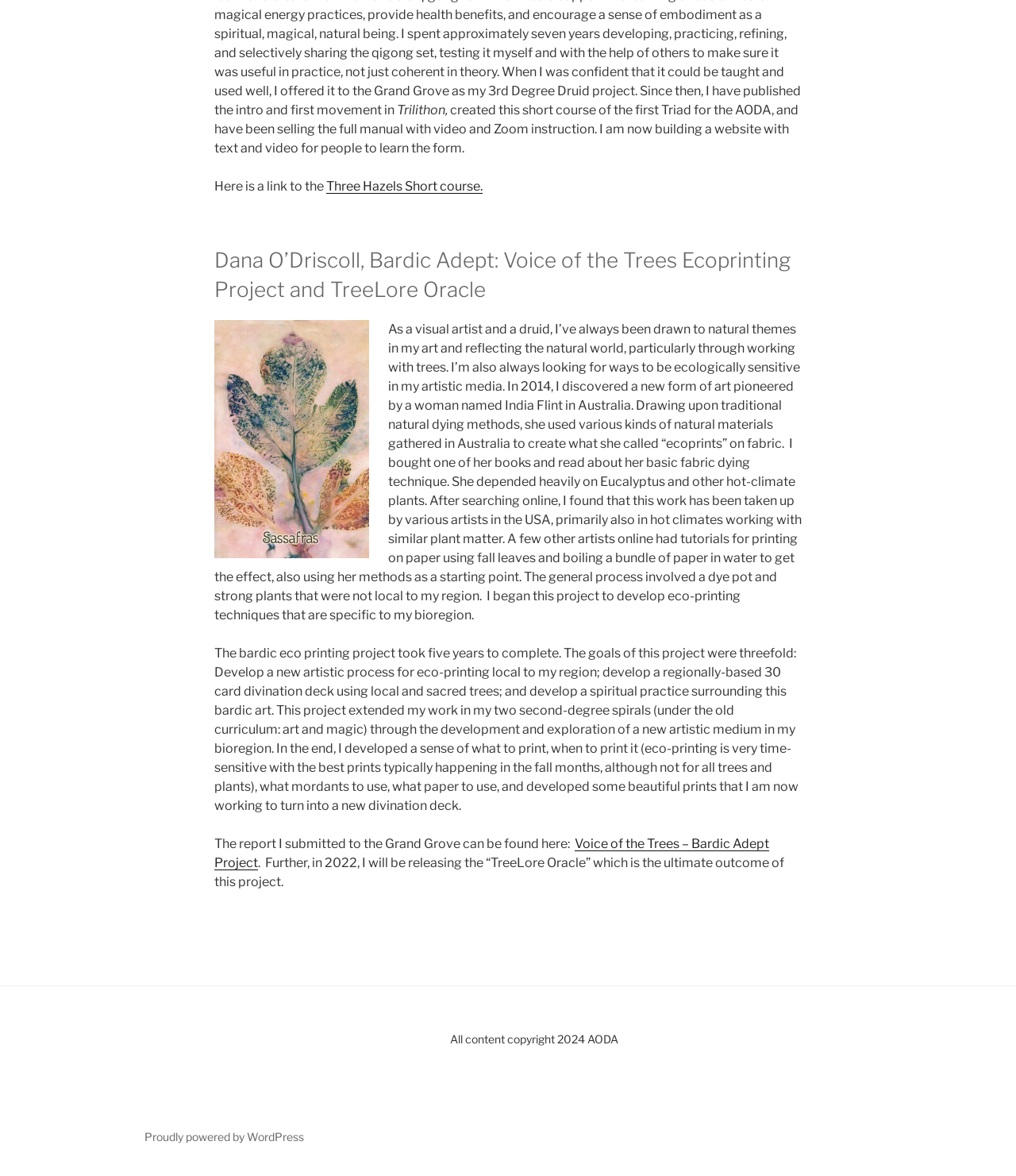What is the copyright year of the content on this website?
Please give a detailed and elaborate explanation in response to the question.

The answer can be found in the StaticText element 'All content copyright 2024 AODA' which is located at the bottom of the webpage, indicating that the copyright year of the content on this website is 2024.